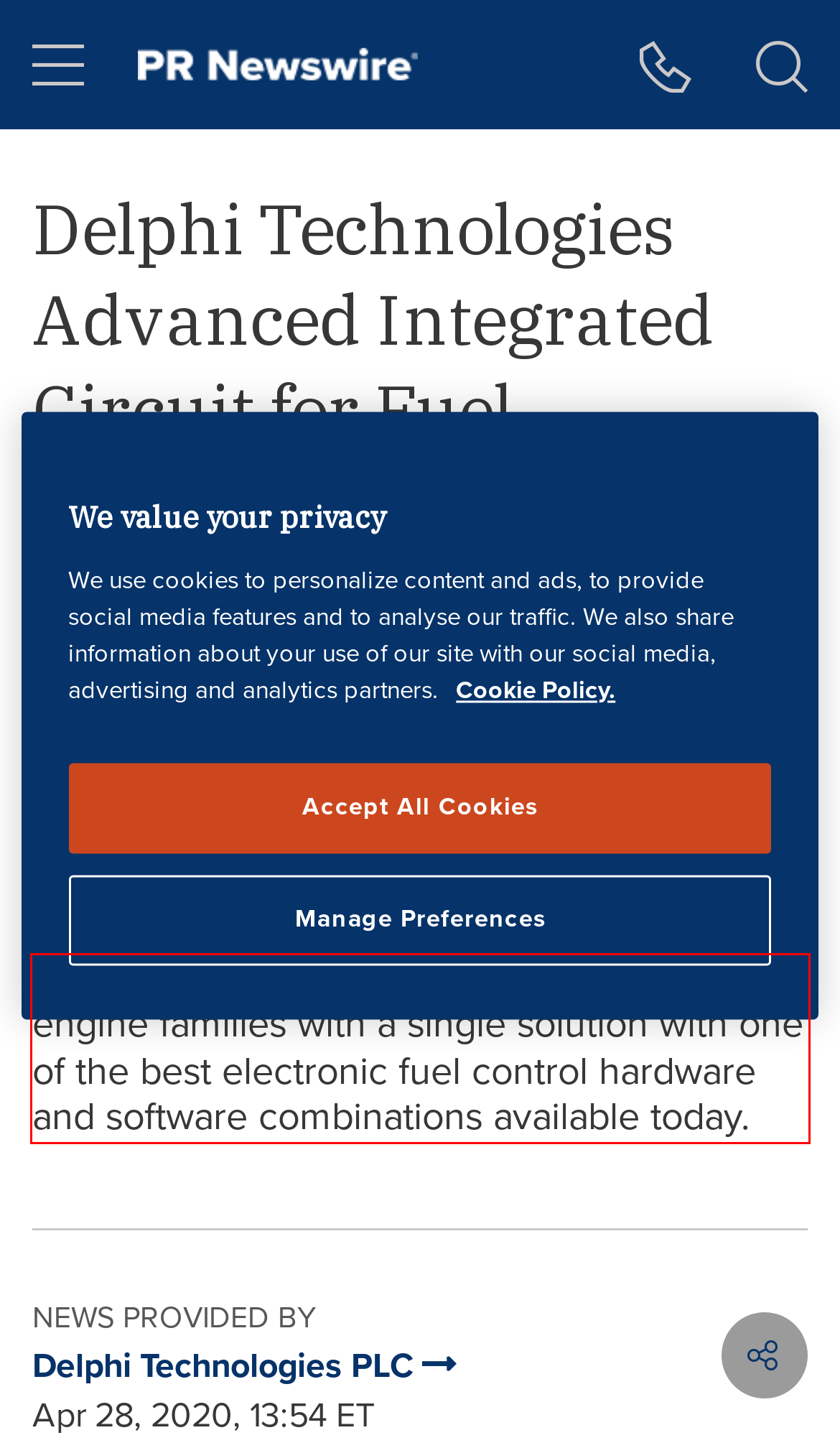You are presented with a webpage screenshot featuring a red bounding box. Perform OCR on the text inside the red bounding box and extract the content.

- Allows automakers to manage multiple engine families with a single solution with one of the best electronic fuel control hardware and software combinations available today.